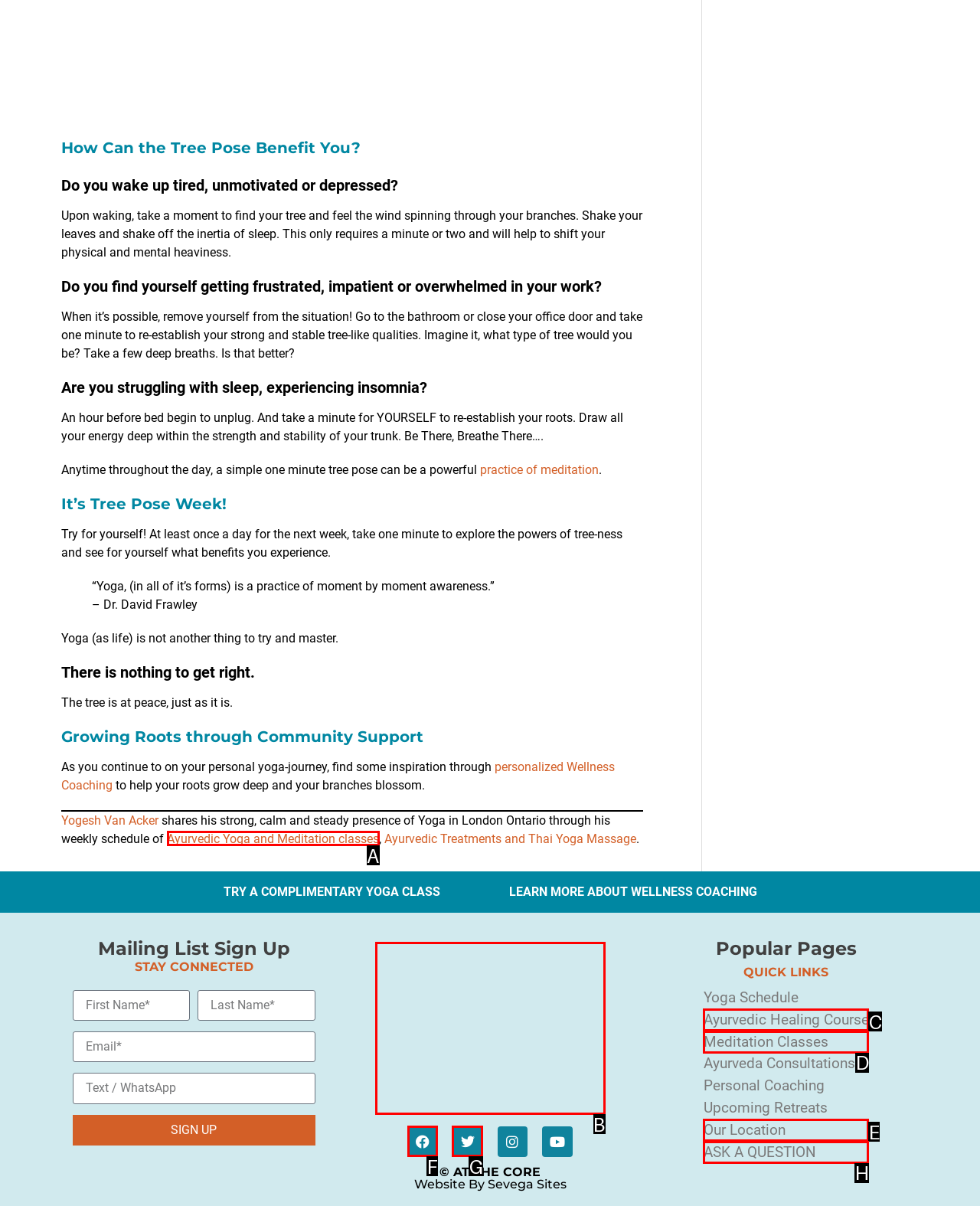From the choices given, find the HTML element that matches this description: Ayurvedic Healing Course. Answer with the letter of the selected option directly.

C